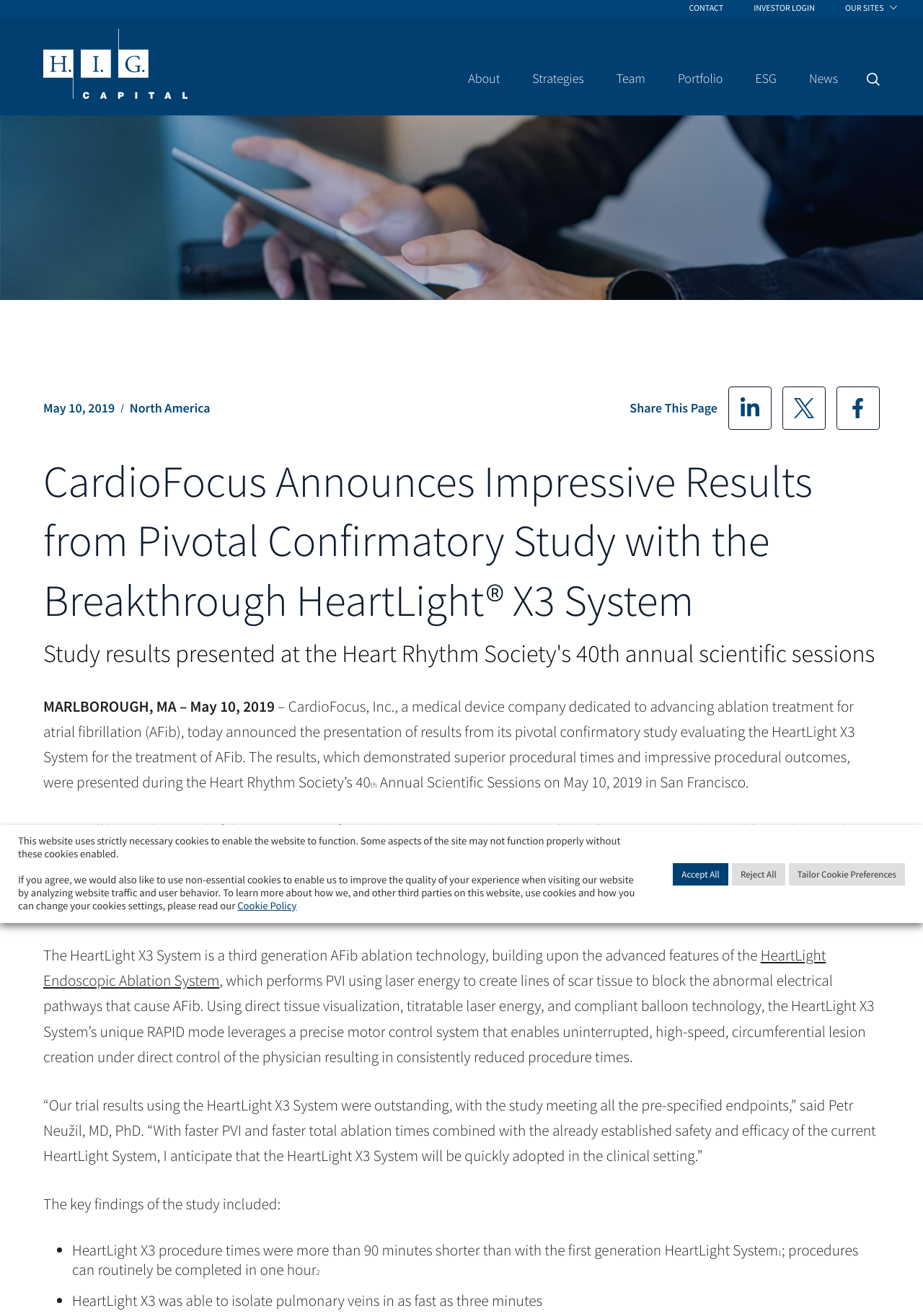Where was the study presented?
Provide an in-depth answer to the question, covering all aspects.

The study was presented during the Heart Rhythm Society's 40th annual scientific sessions on May 10, 2019 in San Francisco, as stated in the text.